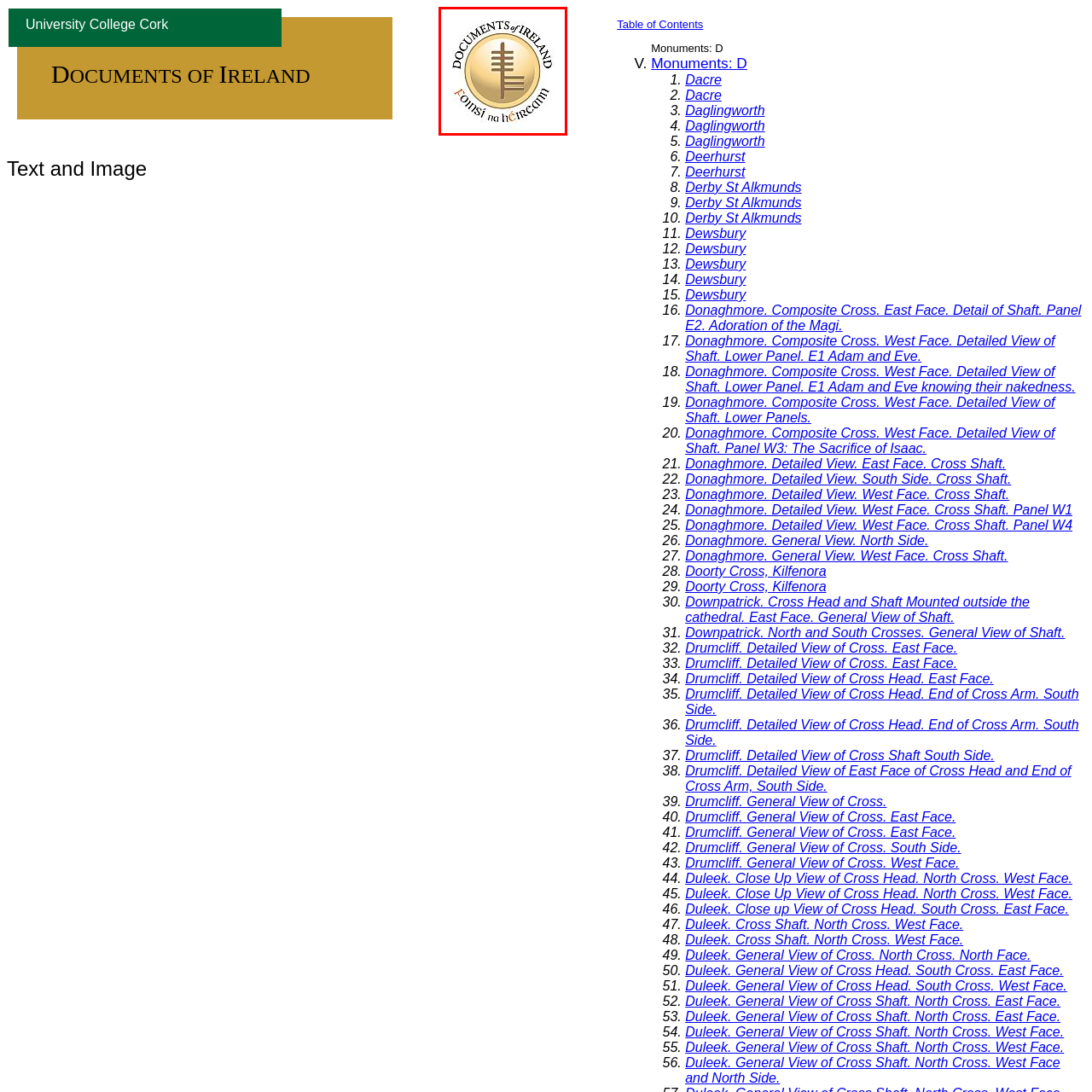Notice the image within the red frame, What does the phrase 'Foinse na hÉireann' translate to?
 Your response should be a single word or phrase.

Source of Ireland